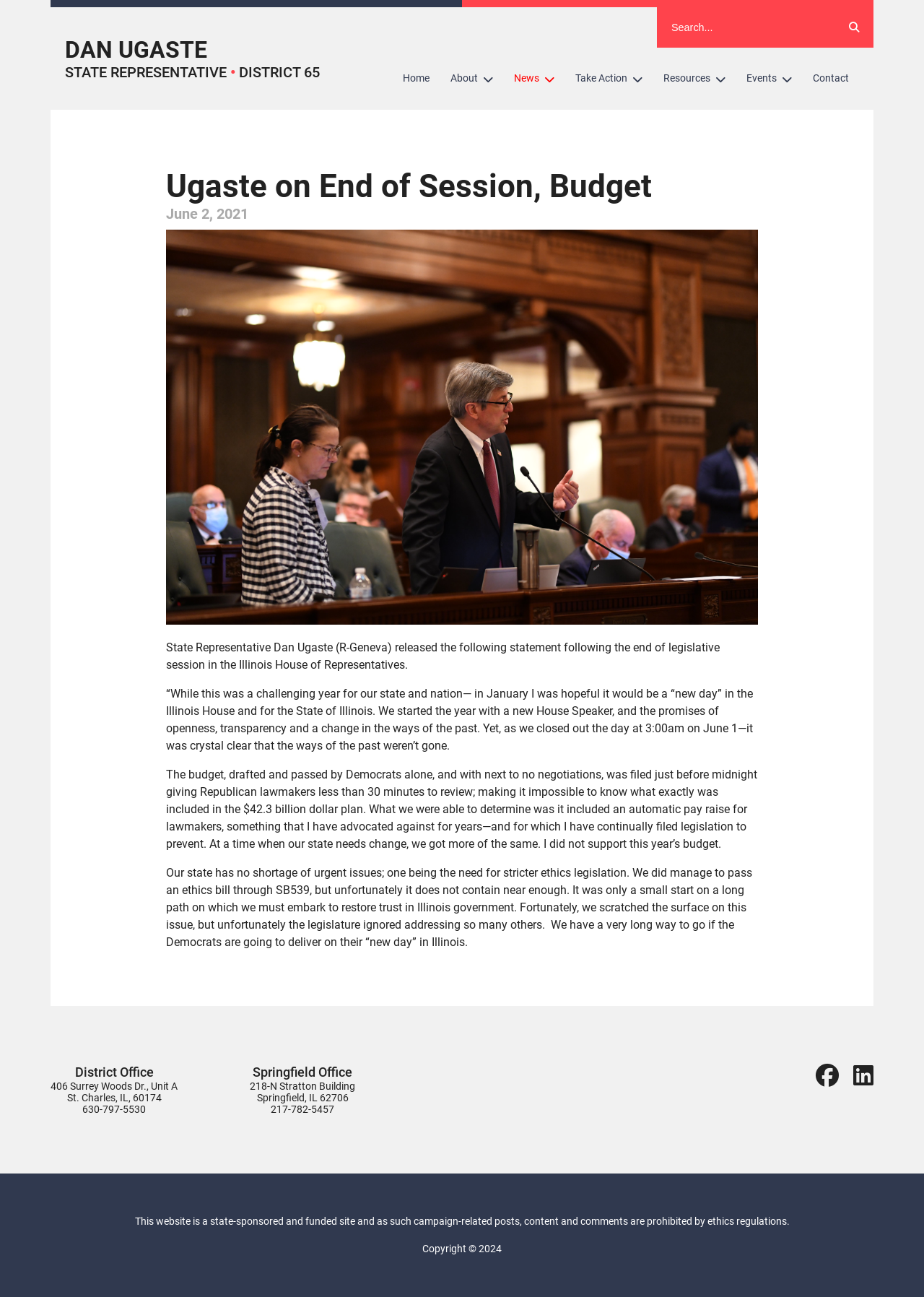Refer to the screenshot and give an in-depth answer to this question: What is the budget amount mentioned?

I found the answer by reading the StaticText 'The budget, drafted and passed by Democrats alone, and with next to no negotiations, was filed just before midnight giving Republican lawmakers less than 30 minutes to review; making it impossible to know what exactly was included in the $42.3 billion dollar plan.' which mentions the budget amount.